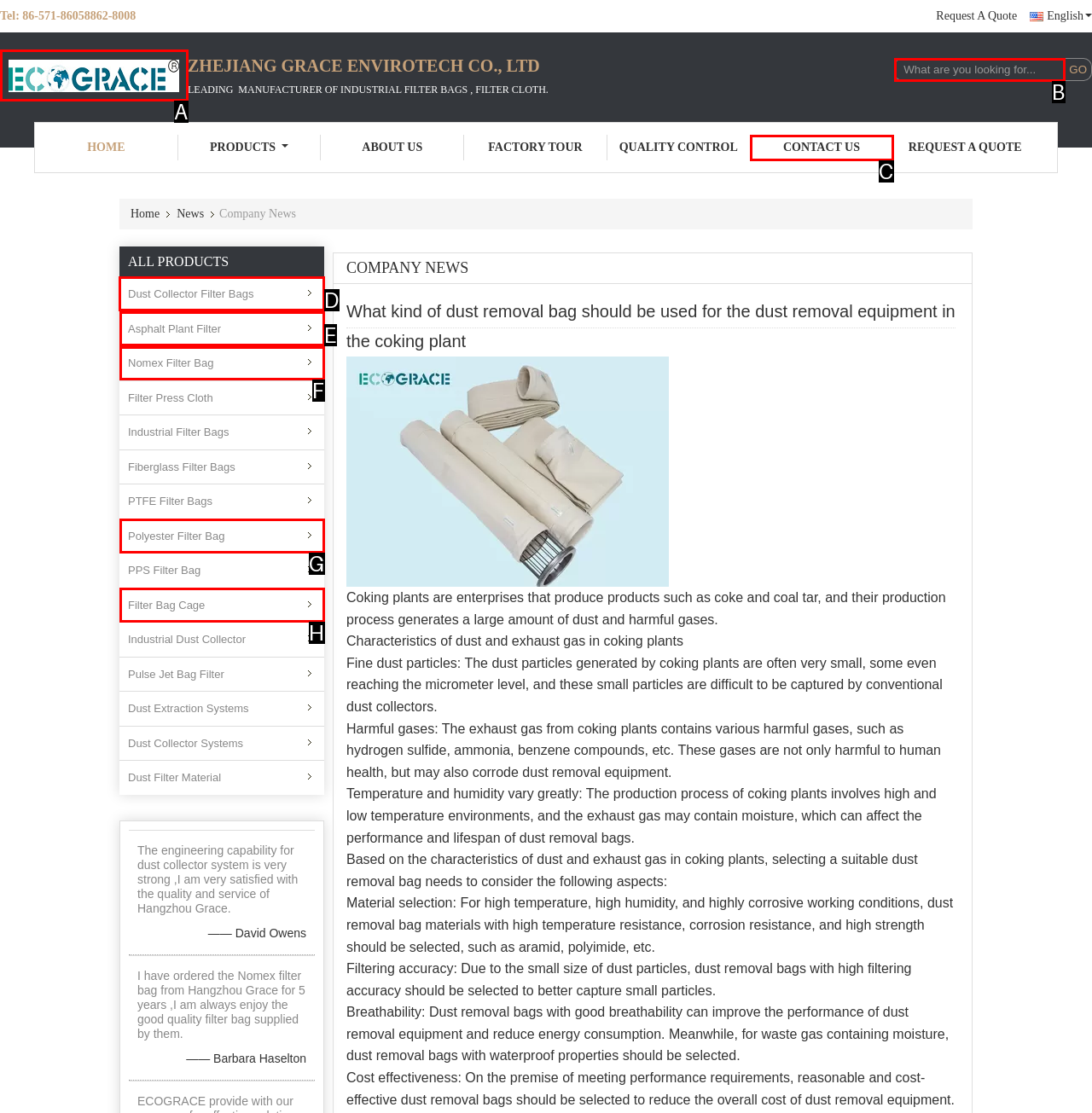To execute the task: Learn about dust collector filter bags, which one of the highlighted HTML elements should be clicked? Answer with the option's letter from the choices provided.

D